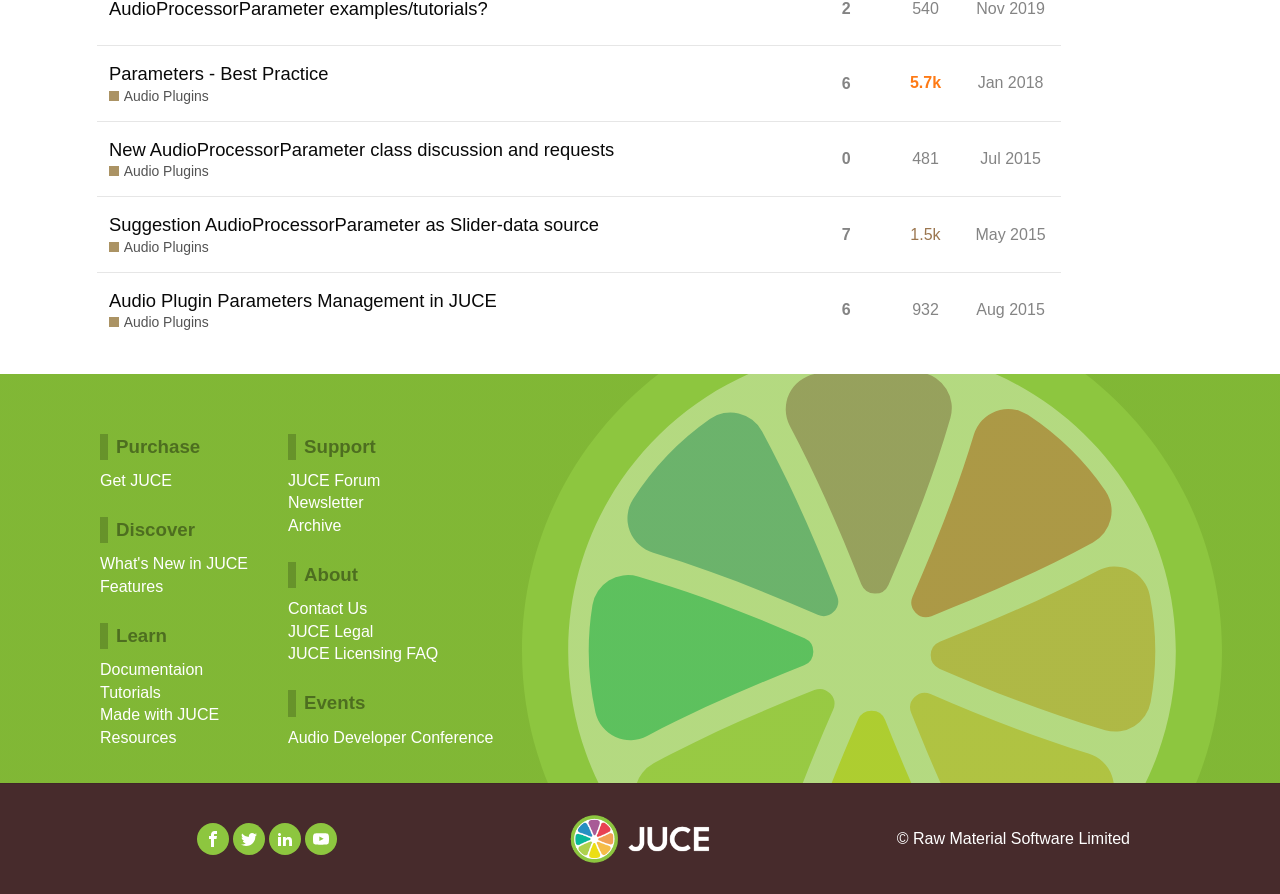Please find the bounding box coordinates of the element that must be clicked to perform the given instruction: "Check the 'Audio Developer Conference' event". The coordinates should be four float numbers from 0 to 1, i.e., [left, top, right, bottom].

[0.225, 0.813, 0.386, 0.838]